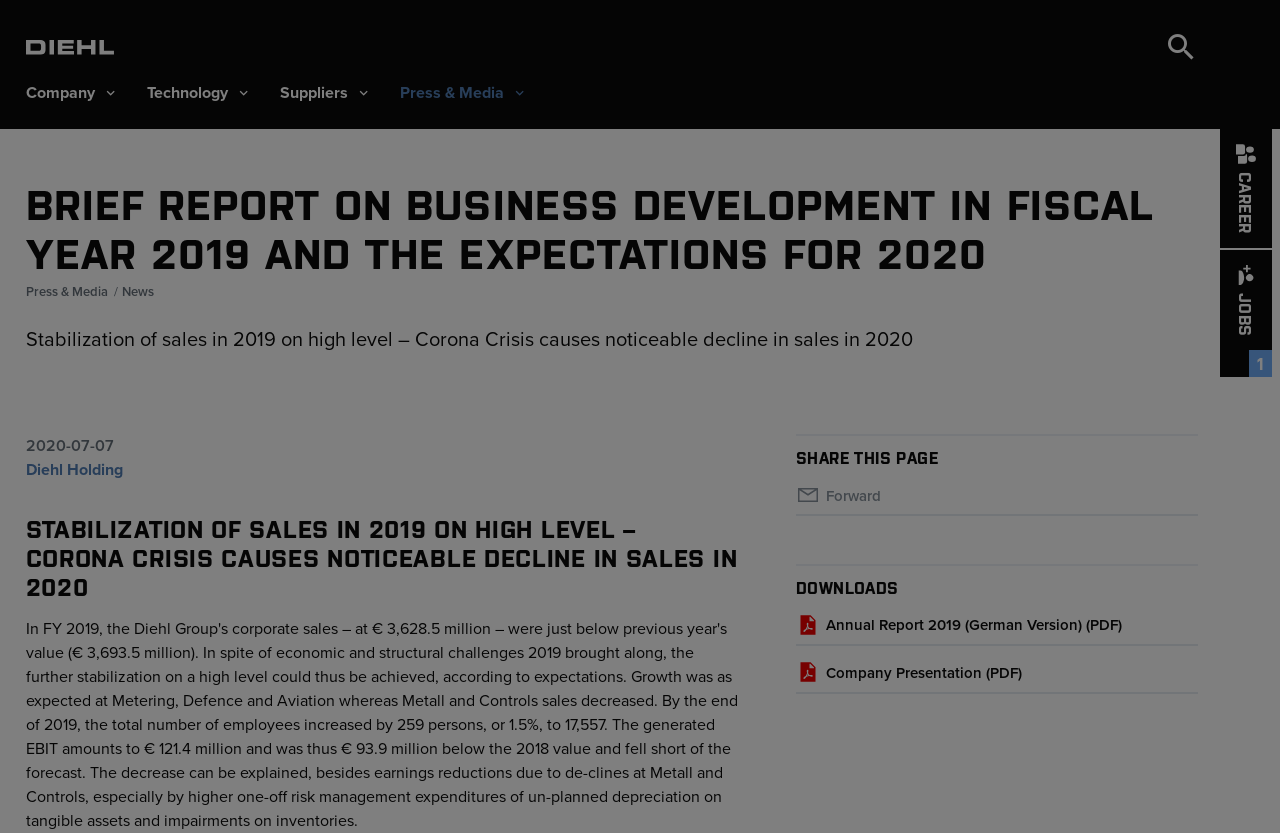Extract the text of the main heading from the webpage.

BRIEF REPORT ON BUSINESS DEVELOPMENT IN FISCAL YEAR 2019 AND THE EXPECTATIONS FOR 2020